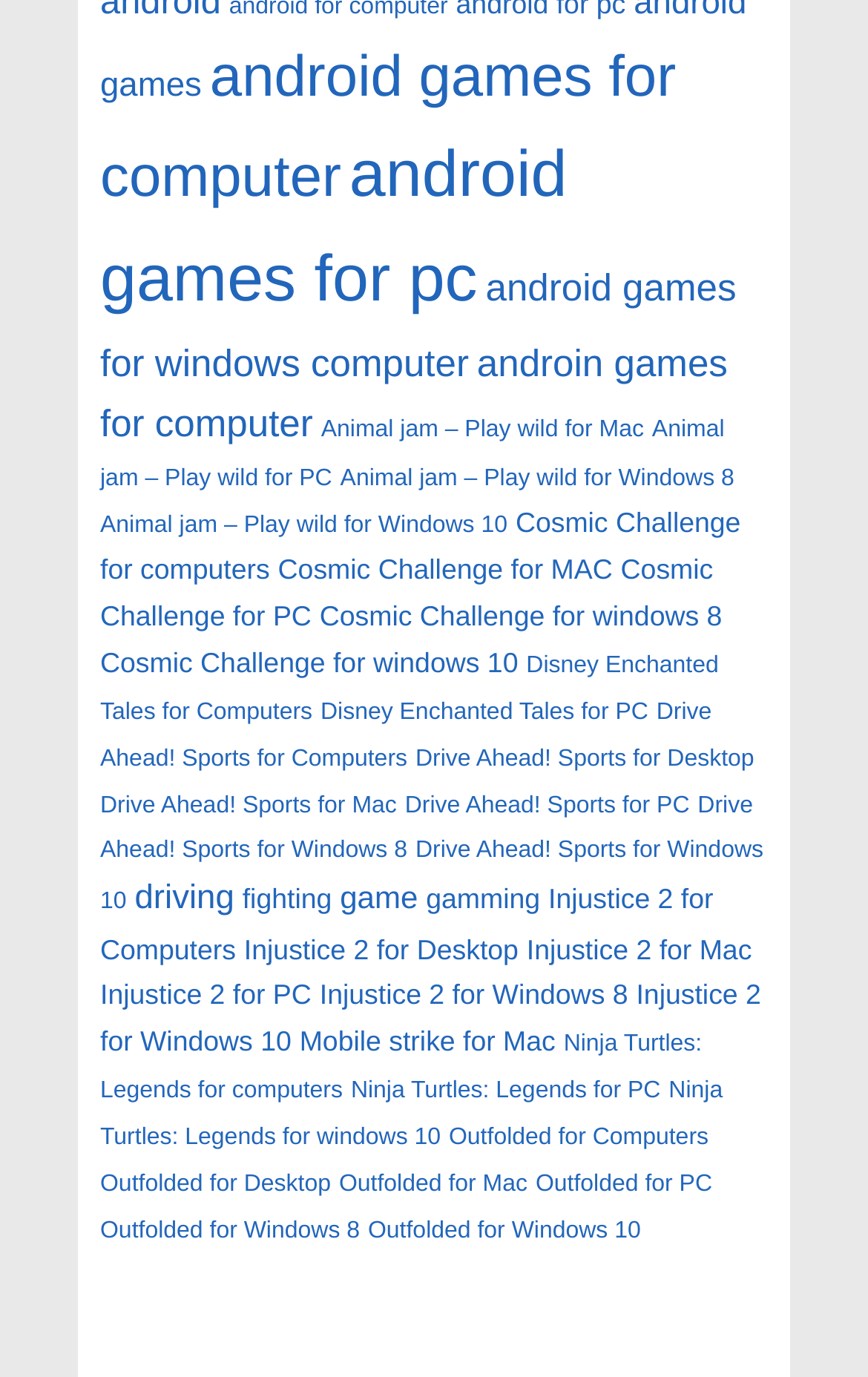Answer the question below with a single word or a brief phrase: 
What is the platform with the most Injustice 2 games?

Windows 10